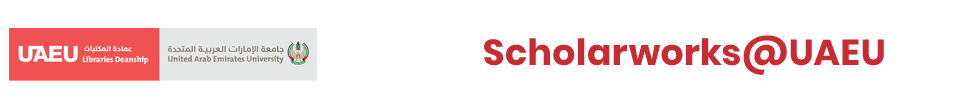Provide a comprehensive description of the image.

The image features the logo and branding of Scholarworks@UAEU, an initiative of the Libraries Deanship at the United Arab Emirates University (UAEU). On the left, the logo includes the acronym "UAEU" prominently displayed in red, along with text that translates to "Libraries Deanship" in Arabic. Accompanied by the emblem of the United Arab Emirates, this segment reinforces the institutional identity. To the right, the stylized text "Scholarworks@UAEU" is presented in a bold red font, emphasizing the platform's role in showcasing academic and scholarly work related to UAEU. This imagery highlights the university's commitment to research dissemination and academic excellence.